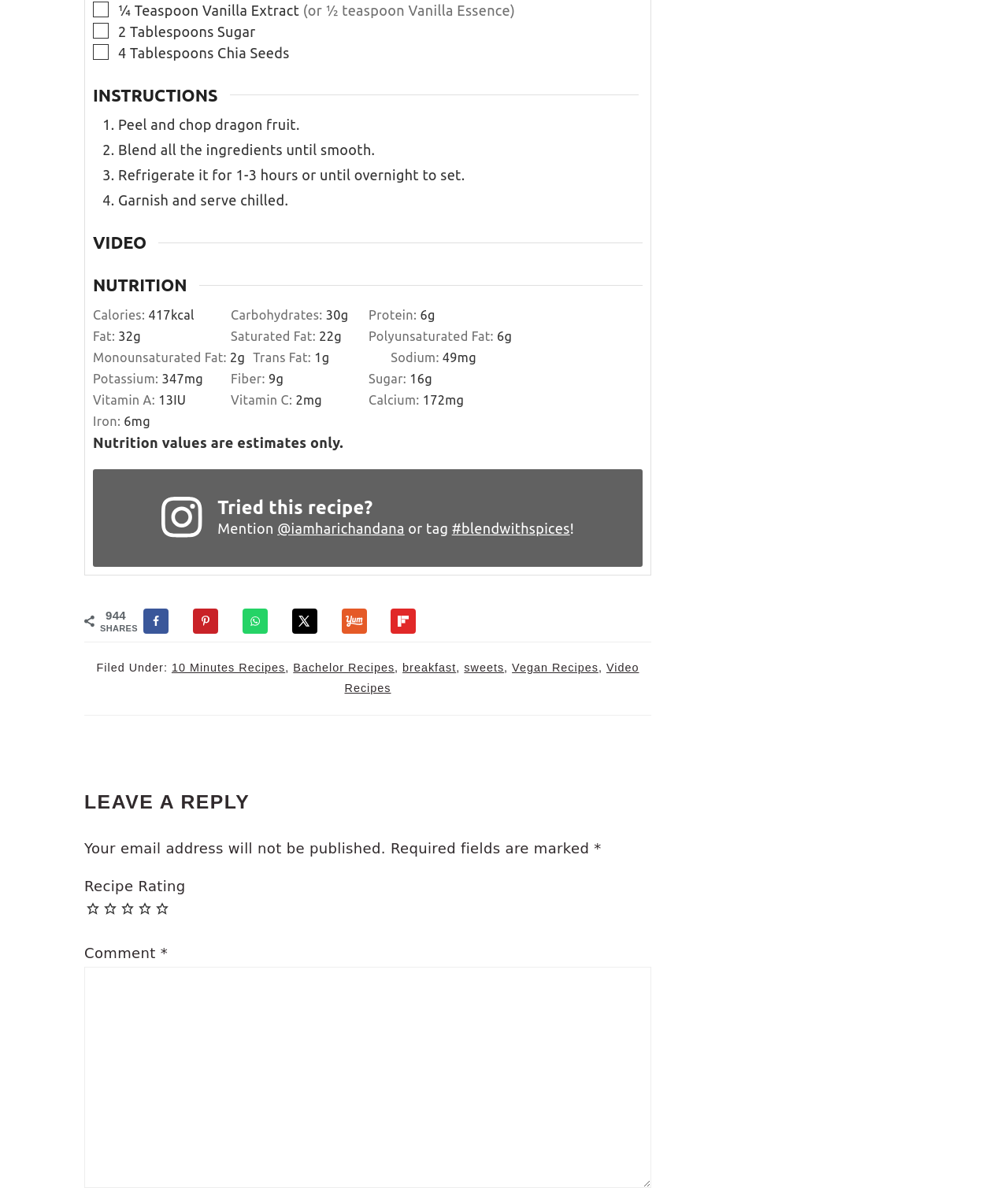Please identify the coordinates of the bounding box for the clickable region that will accomplish this instruction: "Search for support".

None